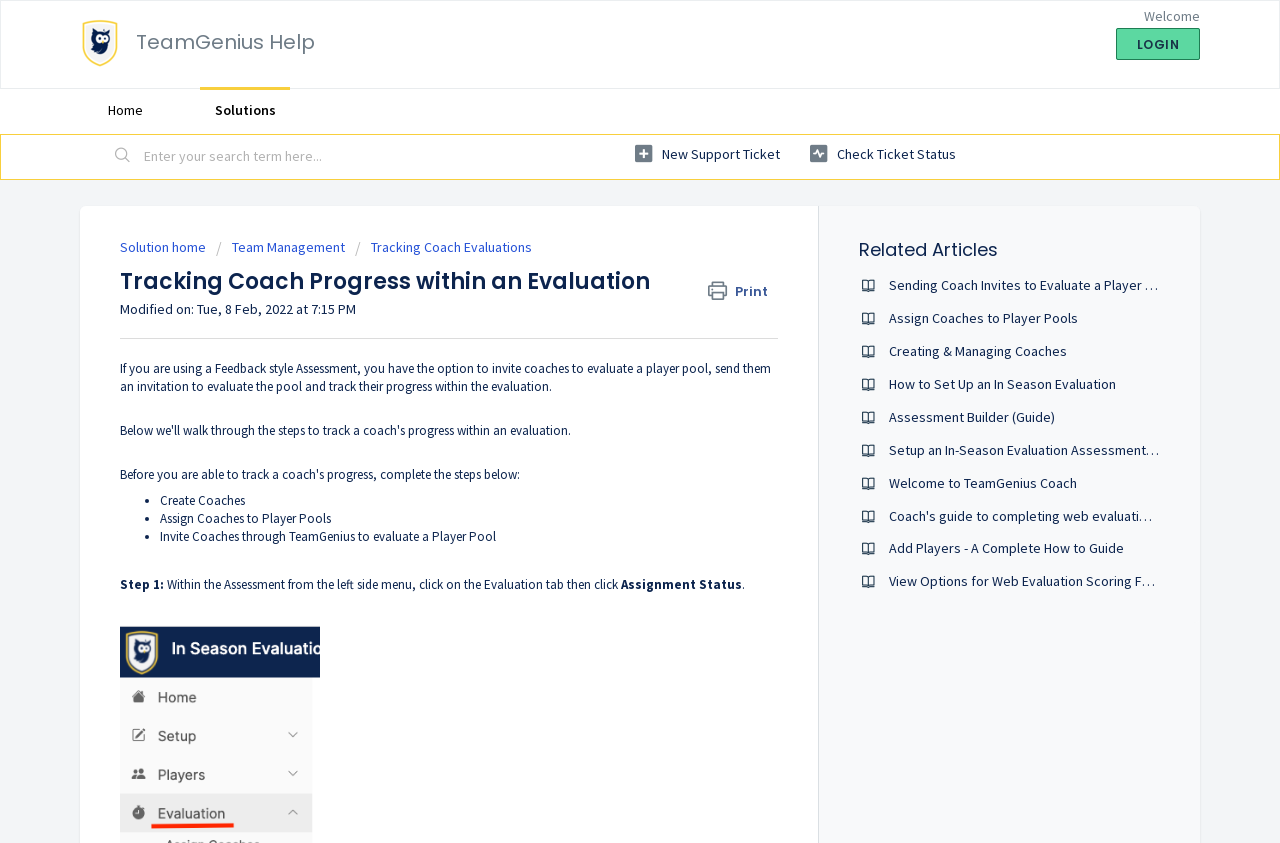What is the topic of the related articles section?
We need a detailed and meticulous answer to the question.

The related articles section lists several articles that are related to coach evaluations, such as sending coach invites, assigning coaches to player pools, and creating and managing coaches. This suggests that the topic of the related articles section is coach evaluations.